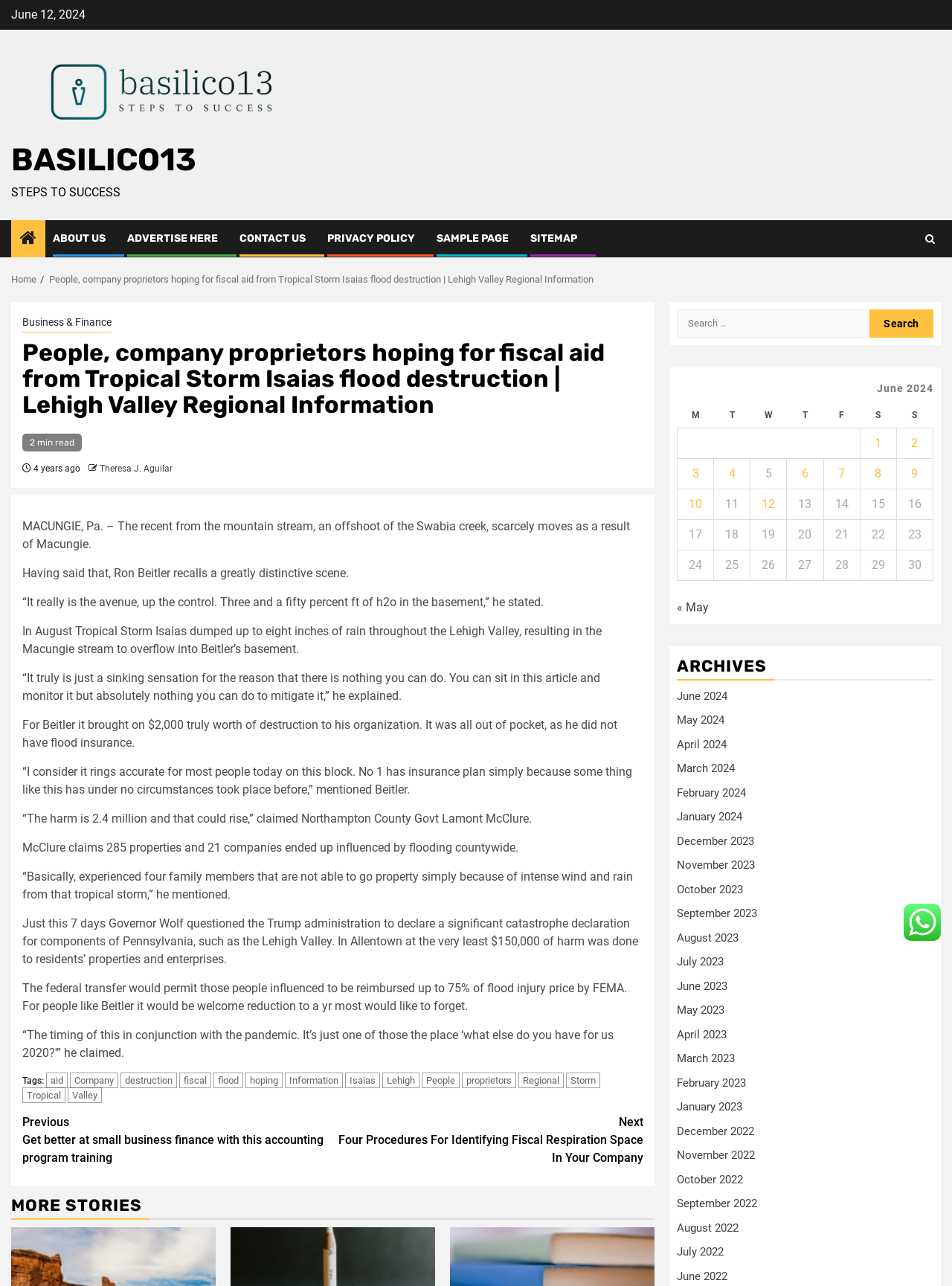Please specify the bounding box coordinates for the clickable region that will help you carry out the instruction: "View 'MORE STORIES'".

[0.012, 0.928, 0.688, 0.949]